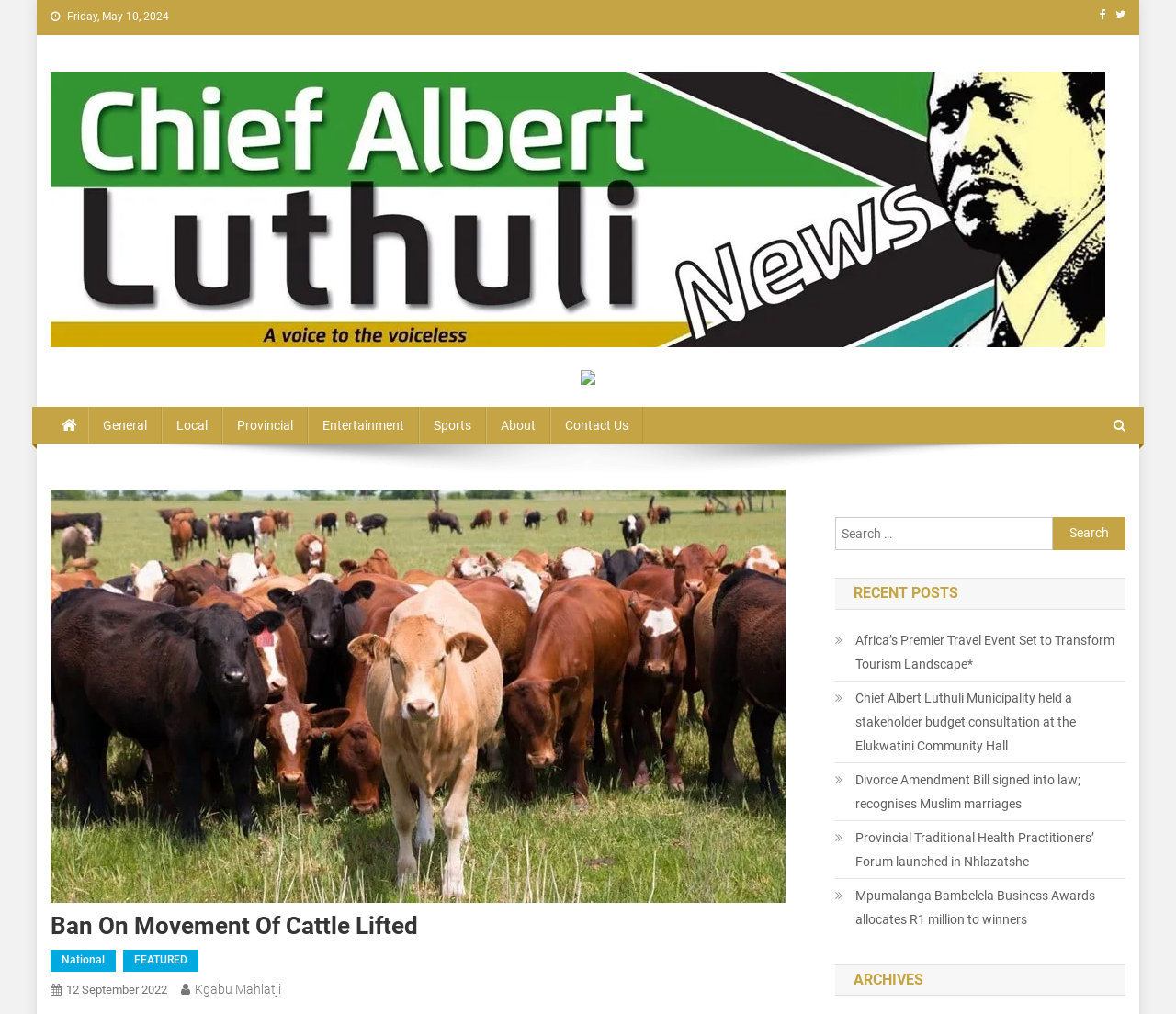Refer to the screenshot and answer the following question in detail:
How many recent posts are there?

I counted the number of links under the 'RECENT POSTS' heading and found that there are 5 recent posts in total.